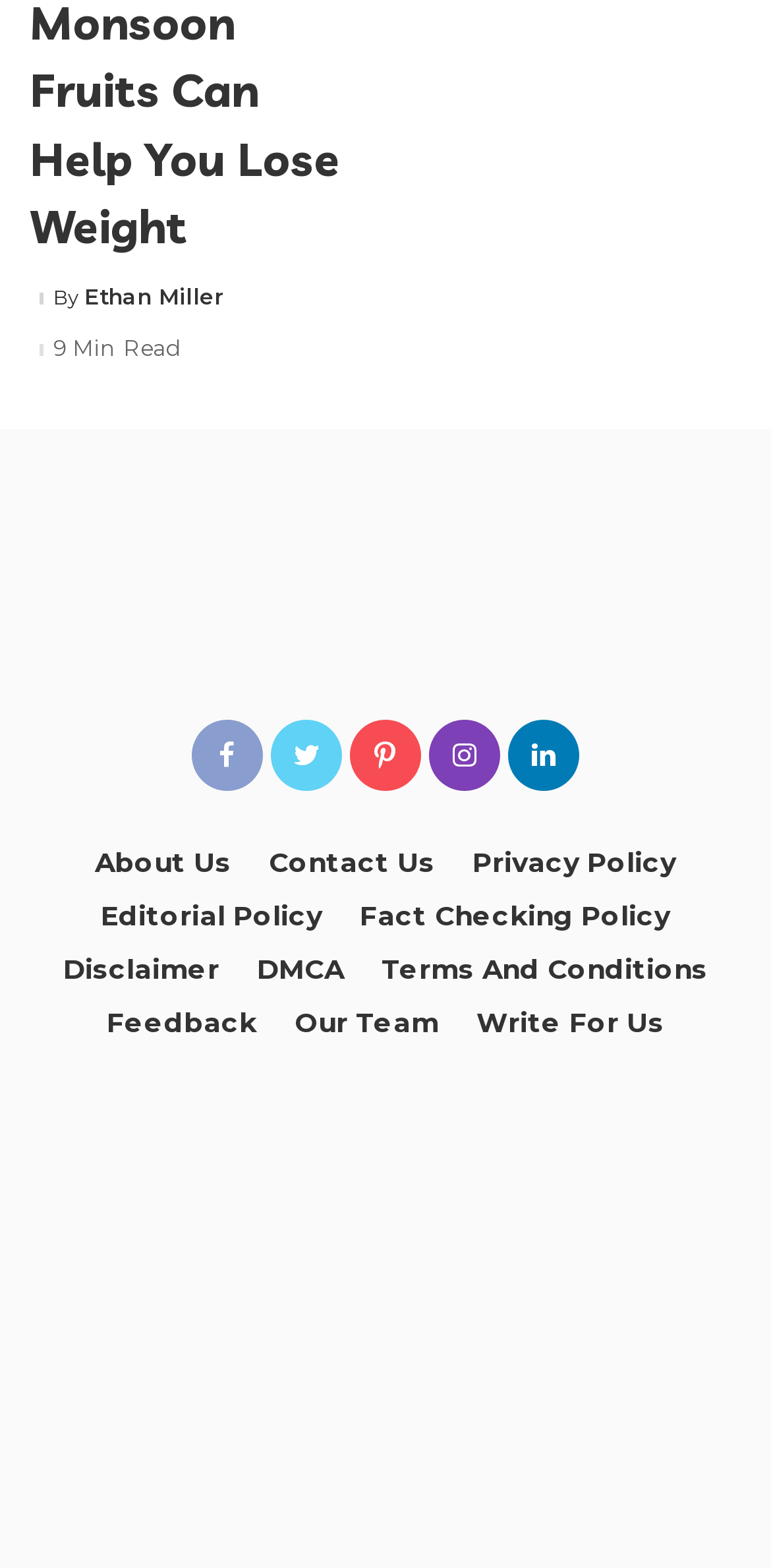Provide the bounding box coordinates in the format (top-left x, top-left y, bottom-right x, bottom-right y). All values are floating point numbers between 0 and 1. Determine the bounding box coordinate of the UI element described as: alt="the newsletter"

None